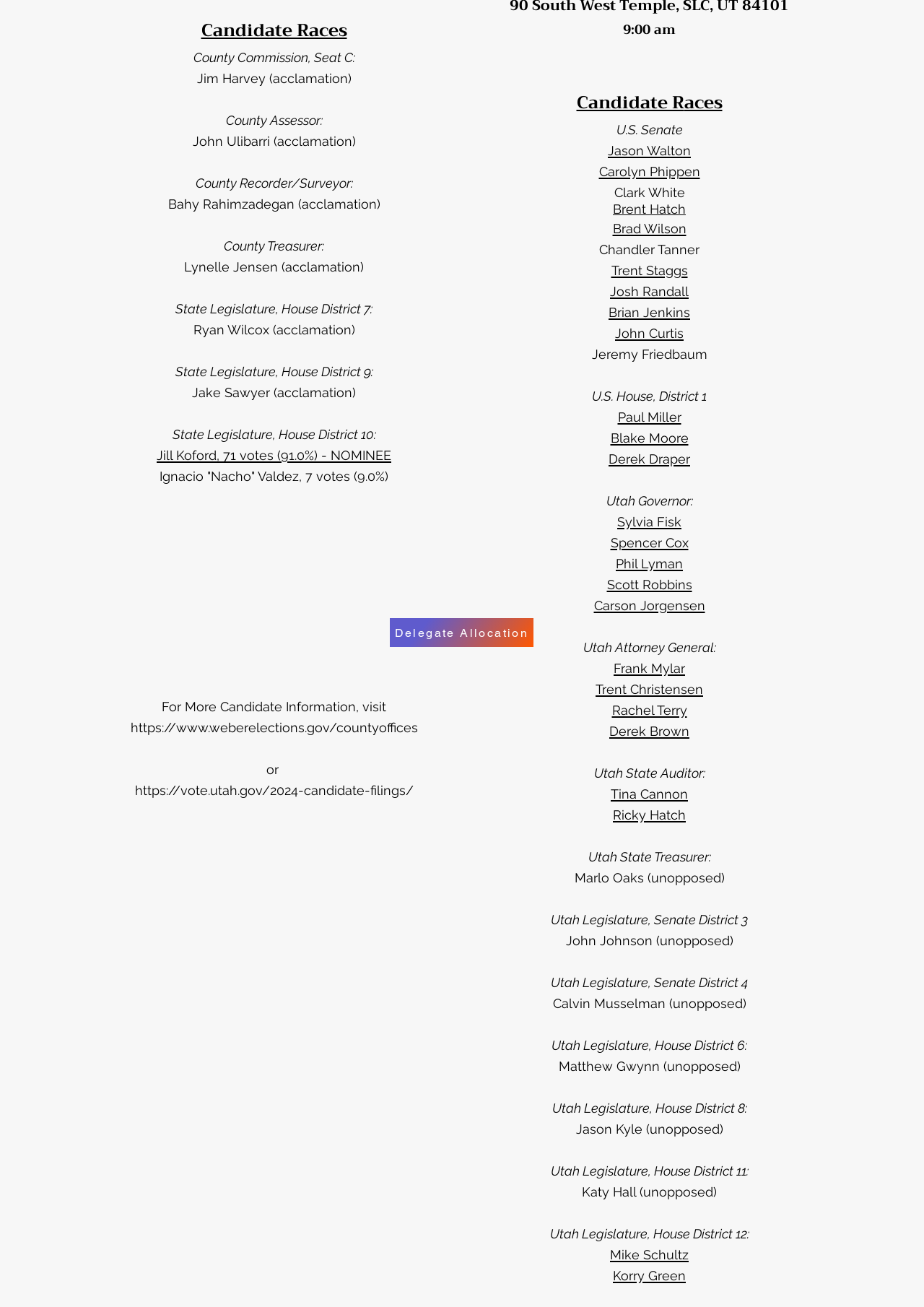From the element description https://vote.utah.gov/2024-candidate-filings/, predict the bounding box coordinates of the UI element. The coordinates must be specified in the format (top-left x, top-left y, bottom-right x, bottom-right y) and should be within the 0 to 1 range.

[0.146, 0.599, 0.447, 0.61]